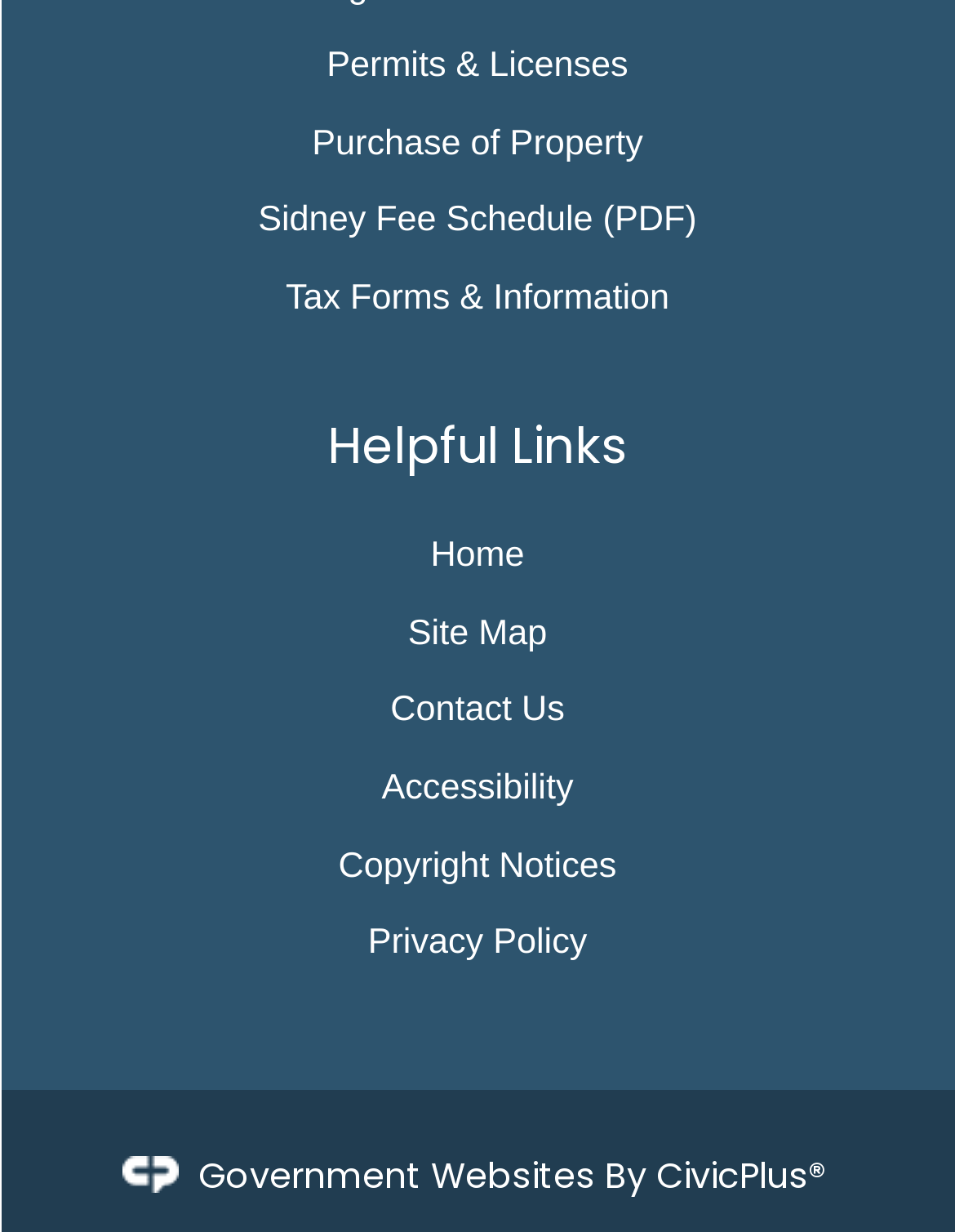Identify the bounding box coordinates necessary to click and complete the given instruction: "Click on Permits & Licenses".

[0.342, 0.038, 0.658, 0.07]